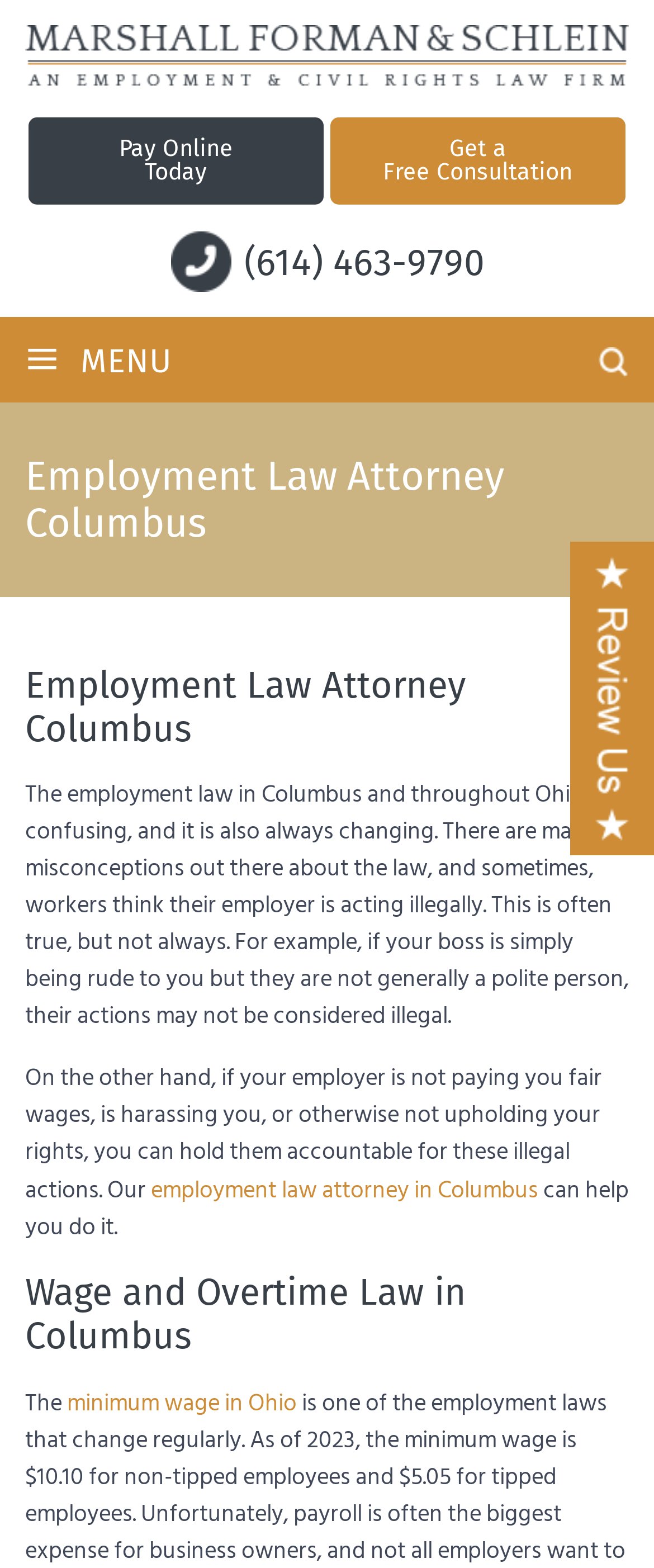Illustrate the webpage's structure and main components comprehensively.

The webpage is about an employment law attorney in Columbus, Ohio. At the top, there are several links, including "Pay Online Today" and "Get a Free Consultation", which are positioned side by side, with the phone number "(614) 463-9790" located below them. To the left of these links, there is a menu icon represented by the symbol "≡" and the text "MENU" next to it. 

Below these links, there is a prominent heading "Employment Law Attorney Columbus" which spans the entire width of the page. This heading is repeated again further down the page. 

The main content of the page starts with a paragraph of text that discusses the complexities of employment law in Columbus and Ohio, and how workers may not always be aware of their rights. This text is followed by another paragraph that explains how an employment law attorney can help workers hold their employers accountable for illegal actions such as unfair wages and harassment. 

A link to an "employment law attorney in Columbus" is embedded within this paragraph. The text continues to discuss wage and overtime law in Columbus, with a heading "Wage and Overtime Law in Columbus" and a brief mention of the minimum wage in Ohio, which is linked to further information. 

At the bottom right of the page, there is a button labeled "Clear" with the text "CLEAR" inside it.